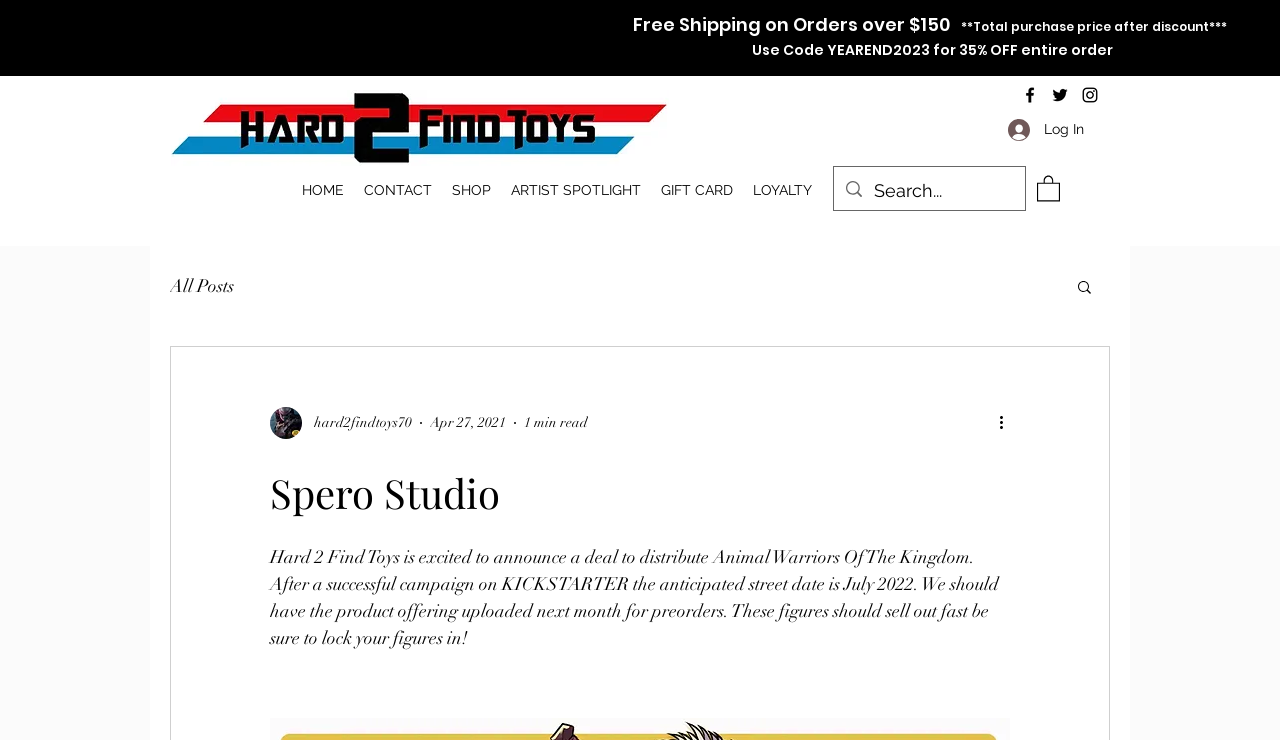Determine the bounding box coordinates of the area to click in order to meet this instruction: "Visit the Facebook page".

[0.797, 0.115, 0.812, 0.142]